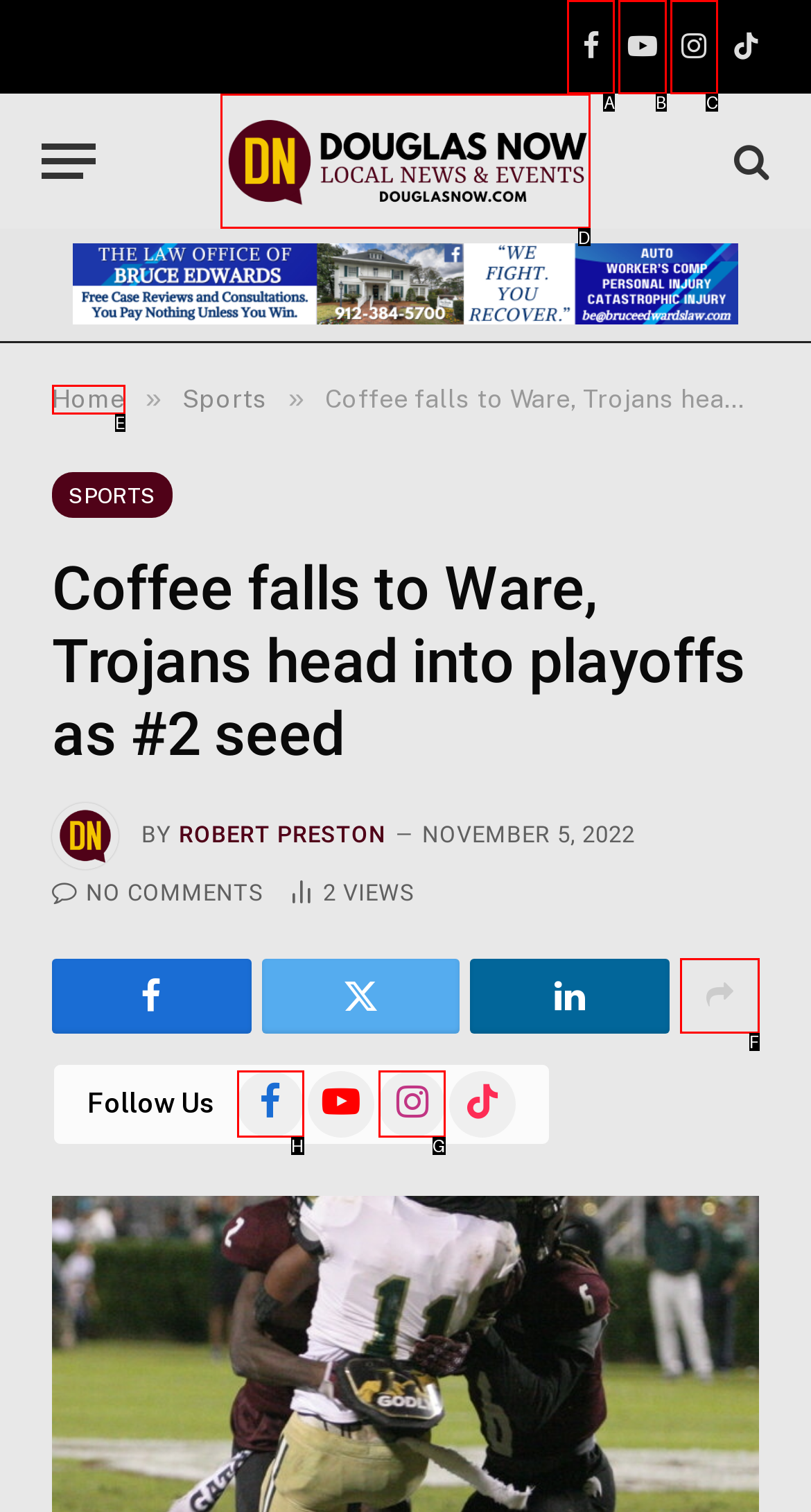Choose the letter of the option that needs to be clicked to perform the task: Follow Us on Instagram. Answer with the letter.

G